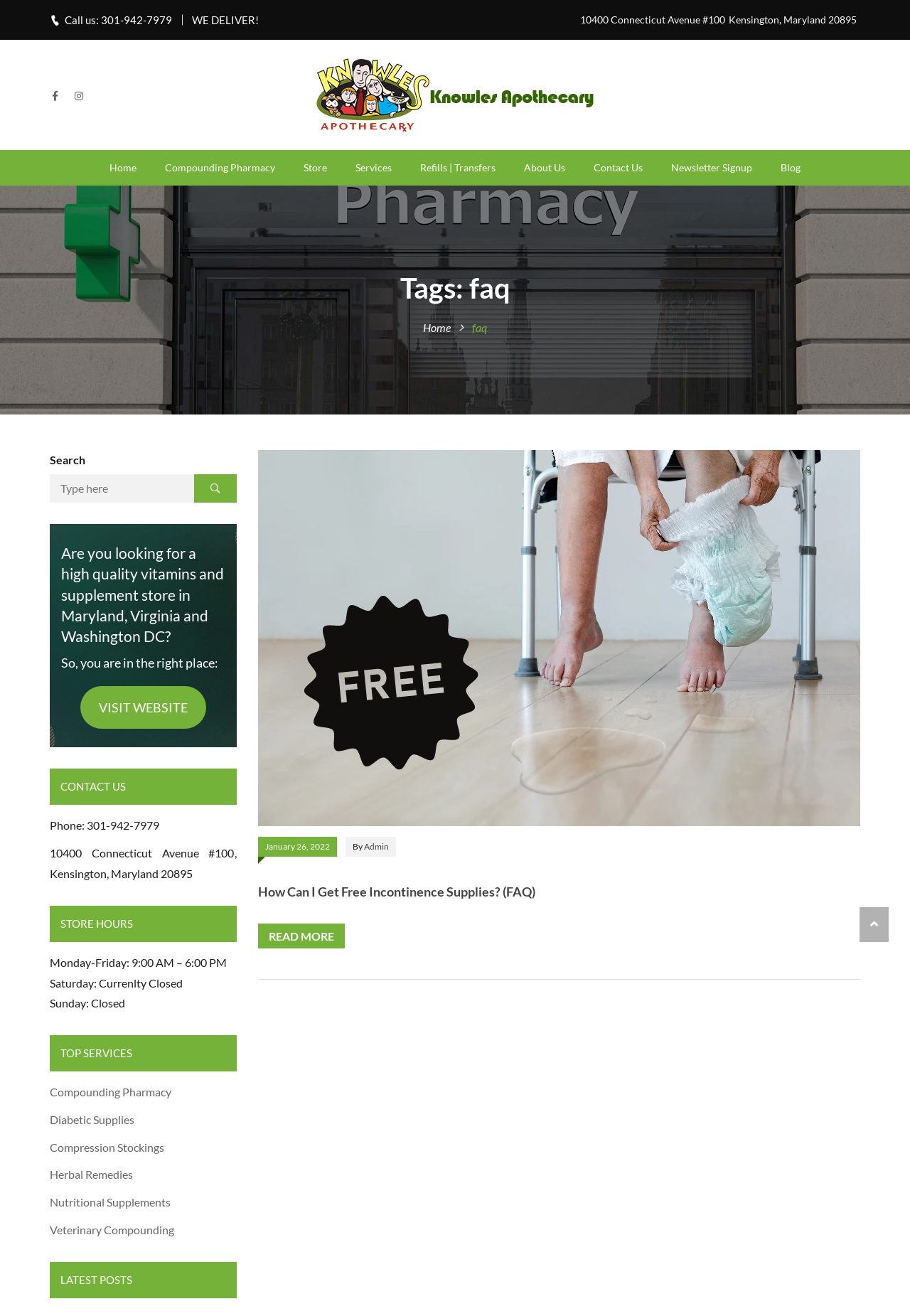What is the address of Knowles Wellness?
We need a detailed and exhaustive answer to the question. Please elaborate.

I found the address by looking at the top section of the webpage, where it says '10400 Connecticut Avenue #100, Kensington, Maryland 20895'.